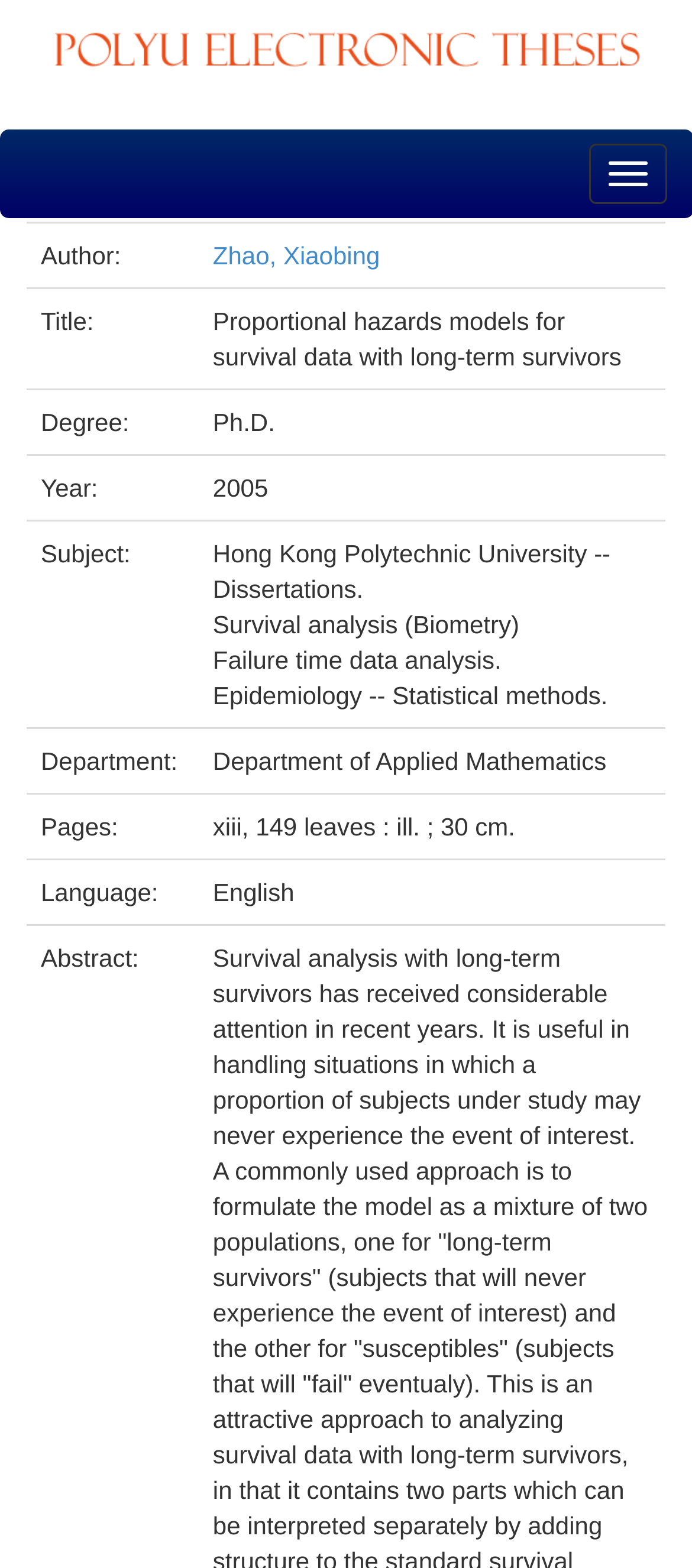Give a one-word or one-phrase response to the question:
What is the degree of the thesis?

Ph.D.